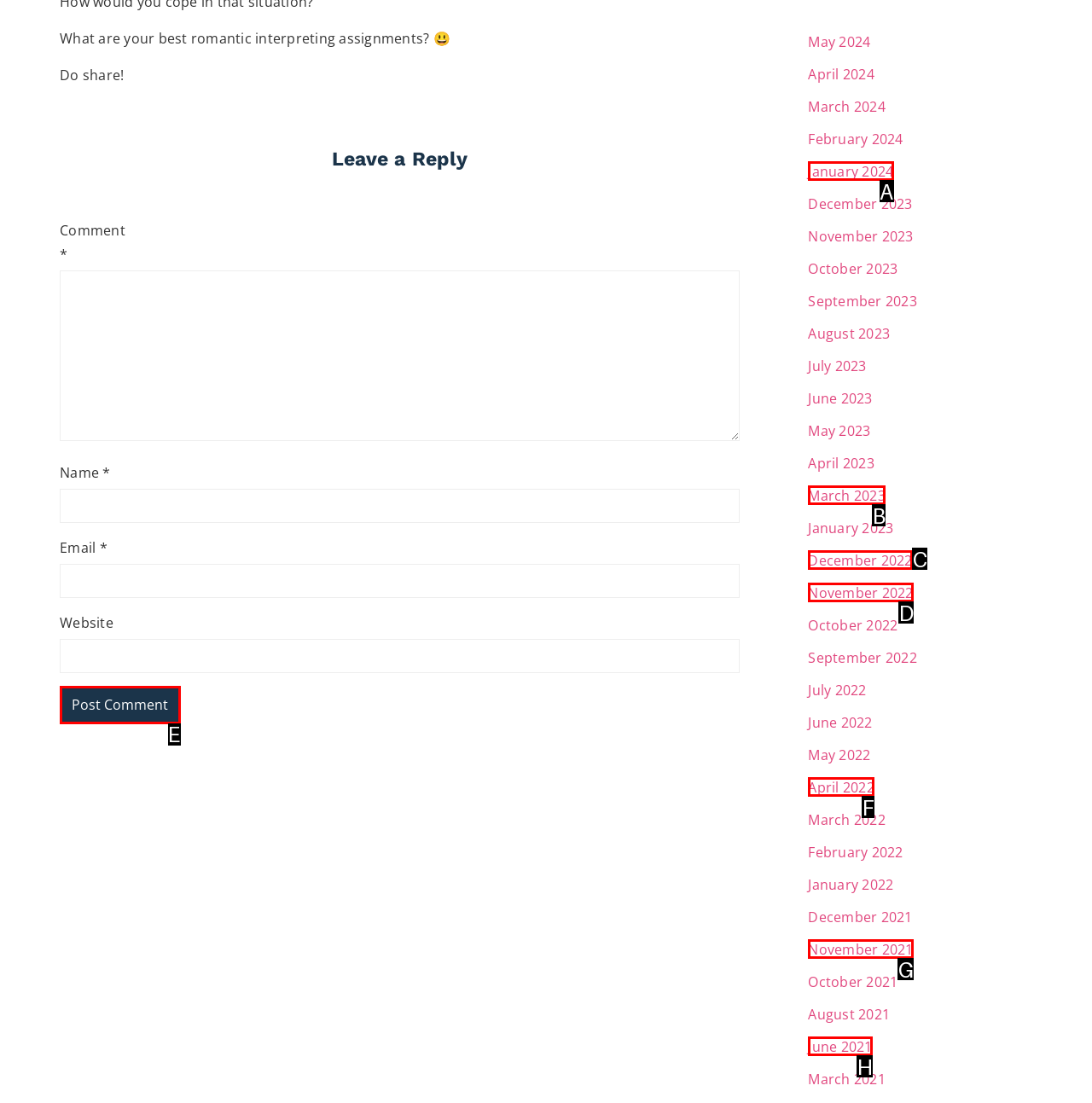Tell me the correct option to click for this task: Click on the Post Comment button
Write down the option's letter from the given choices.

E